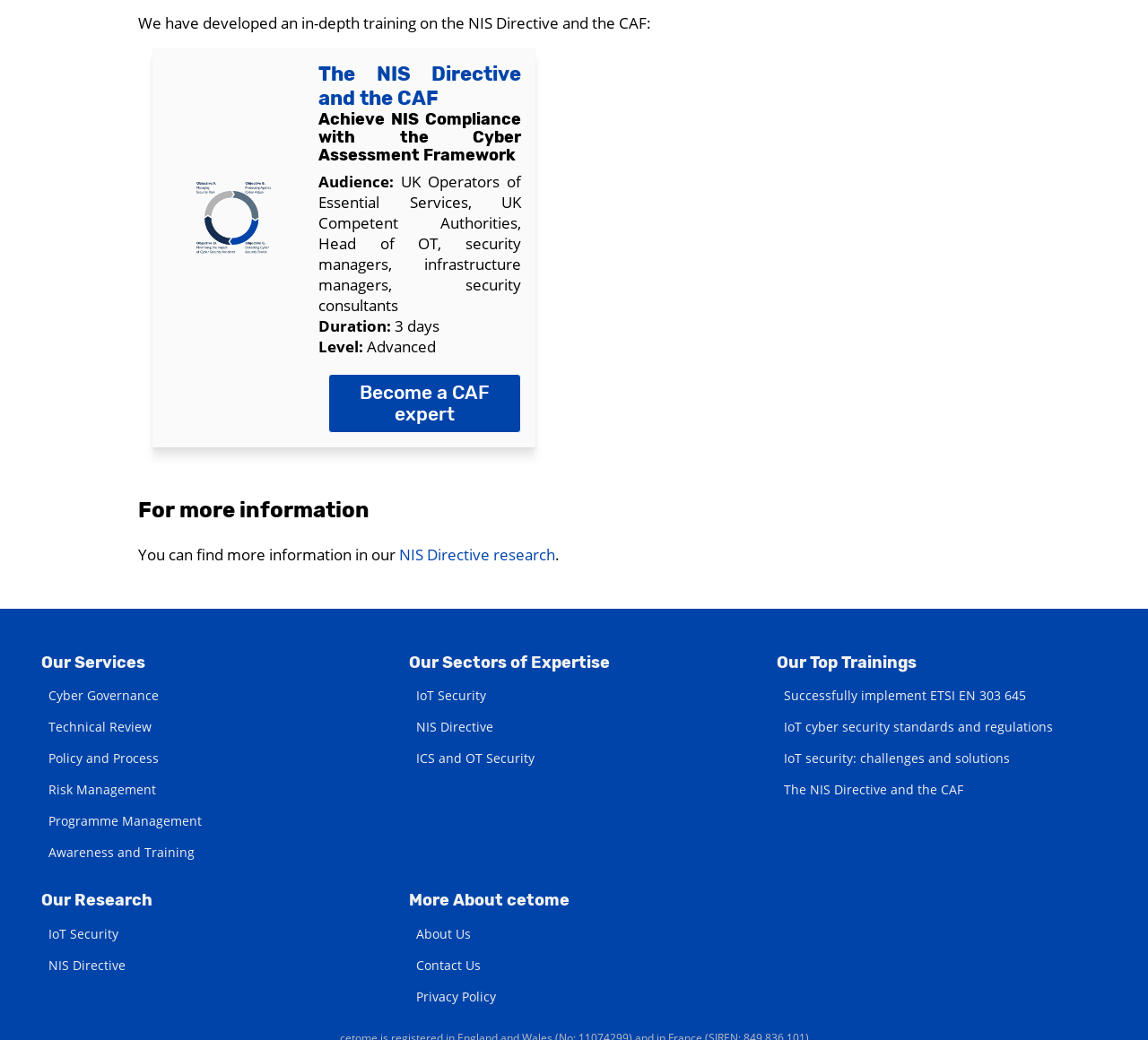Please locate the bounding box coordinates of the element that needs to be clicked to achieve the following instruction: "Learn about 'IoT Security' in 'Our Sectors of Expertise'". The coordinates should be four float numbers between 0 and 1, i.e., [left, top, right, bottom].

[0.362, 0.661, 0.423, 0.677]